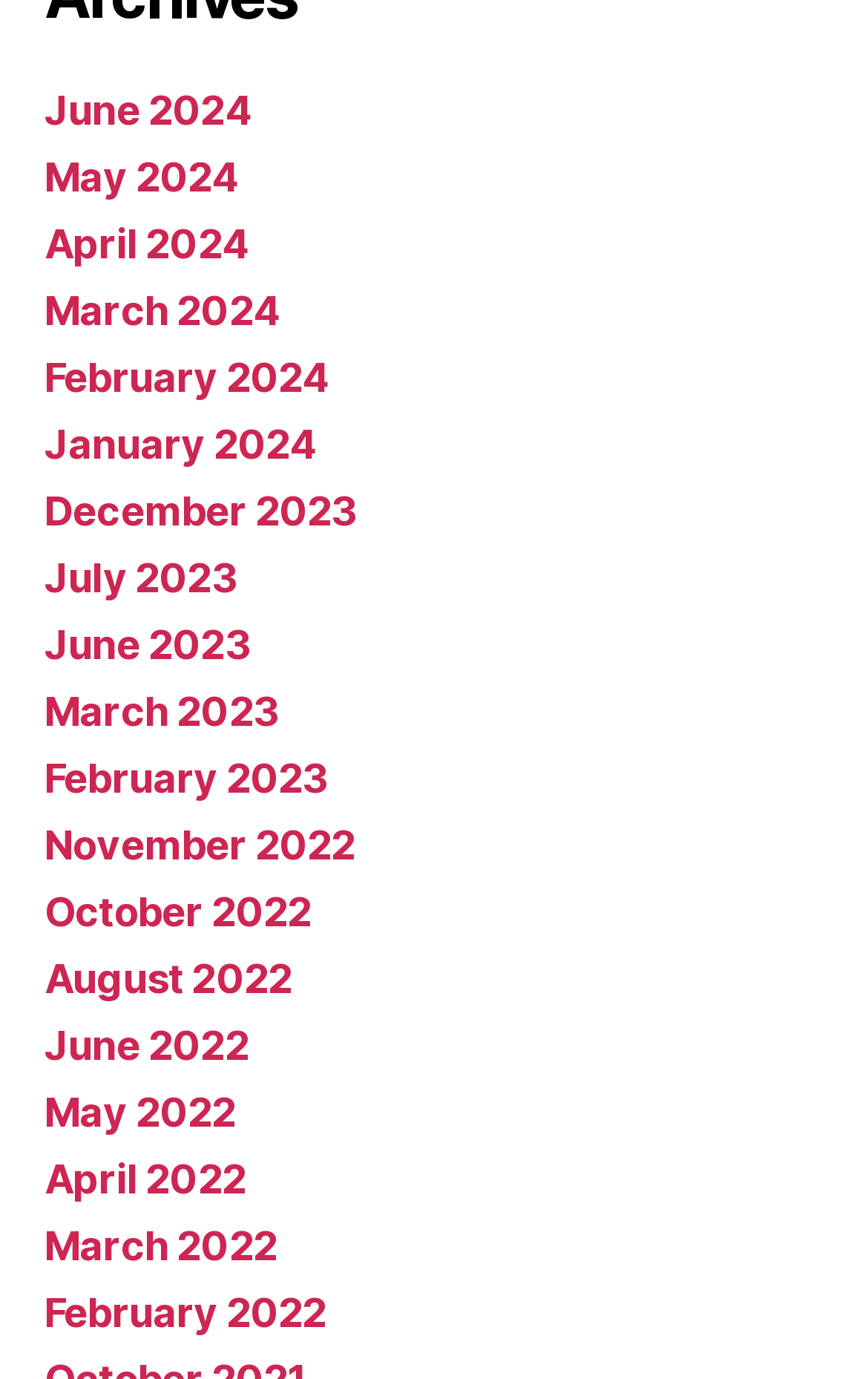Carefully examine the image and provide an in-depth answer to the question: How many months are listed in 2024?

I counted the number of links with '2024' in their text and found that there are 6 months listed in 2024, which are June, May, April, March, February, and January.